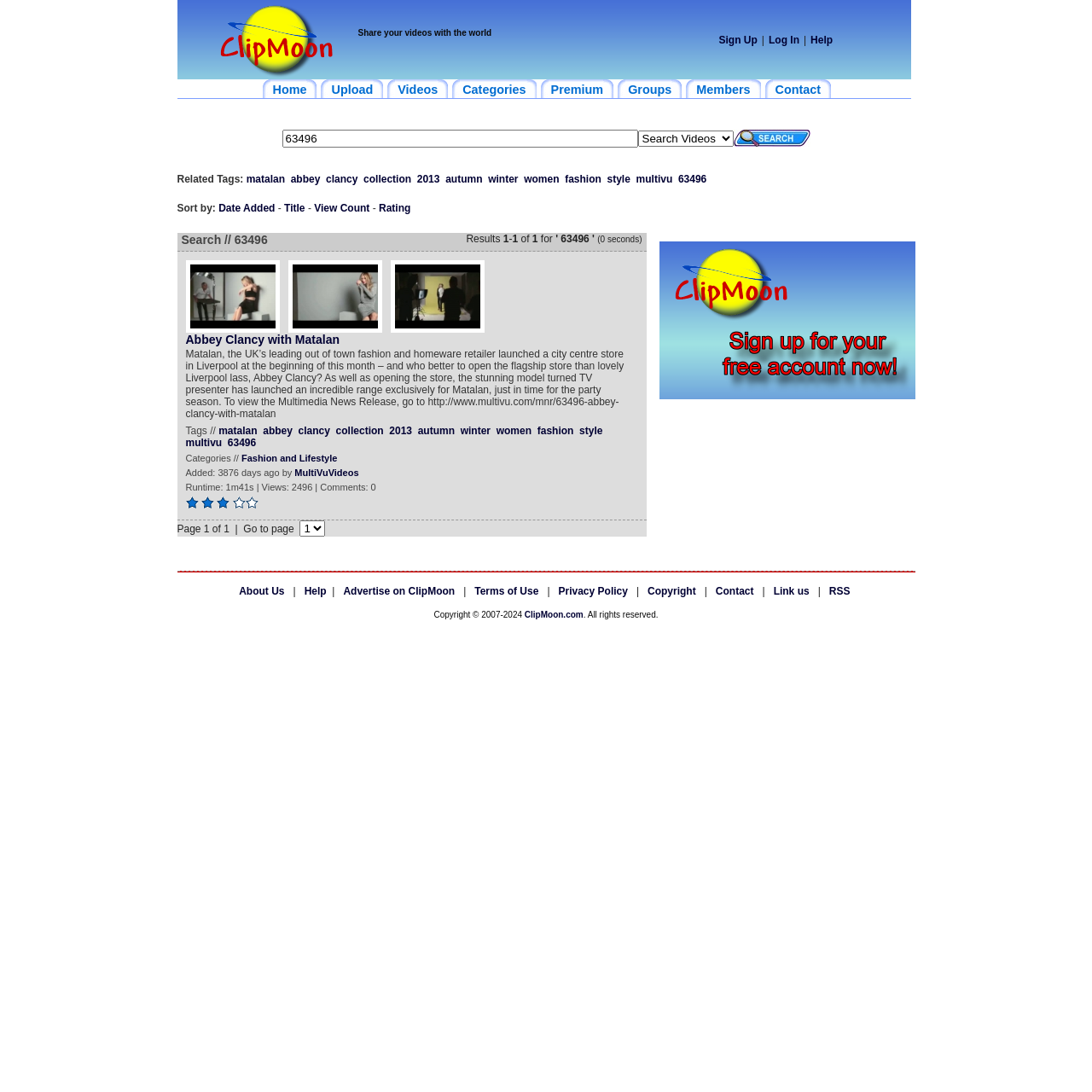Please mark the clickable region by giving the bounding box coordinates needed to complete this instruction: "Enter a value in the search box".

[0.258, 0.118, 0.584, 0.135]